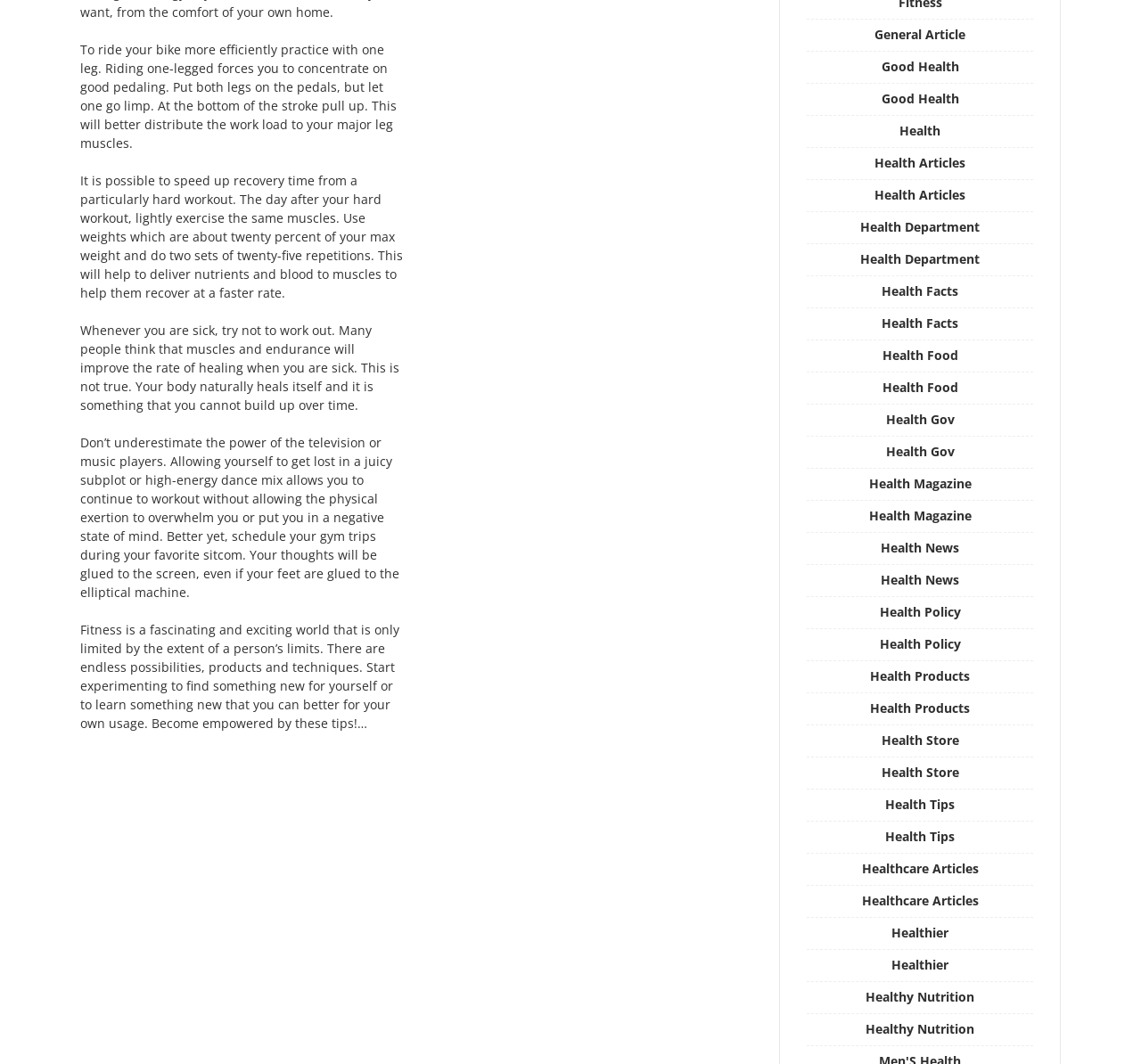Answer the following inquiry with a single word or phrase:
What is the purpose of riding a bike with one leg?

To improve pedaling